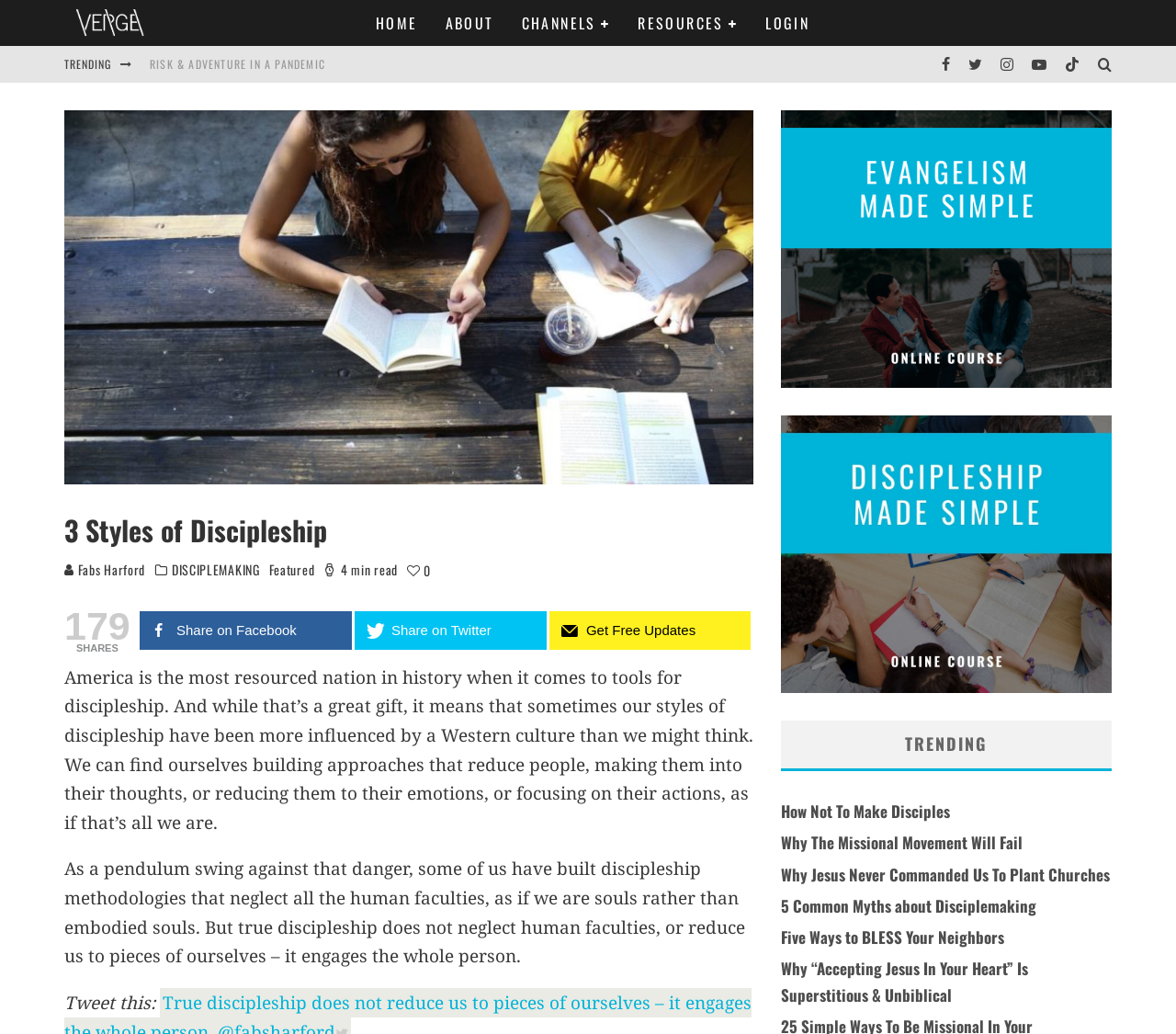Can you specify the bounding box coordinates of the area that needs to be clicked to fulfill the following instruction: "Select an option from the combobox"?

None